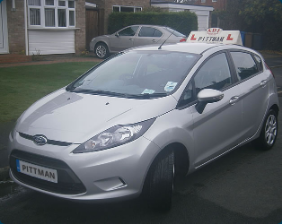Generate an elaborate description of what you see in the image.

This image features a silver Ford Fiesta parked on a residential street, prominently displaying a roof-mounted learner driver sign with the name "PITTMAN." The car’s design is sleek and modern, suggesting it is well-suited for driving instruction. The setting includes a grassy area and a house in the background, adding to the calm domestic atmosphere. This vehicle is part of the services provided by Pittman School of Motoring, aimed at helping both beginner and experienced drivers enhance their skills.